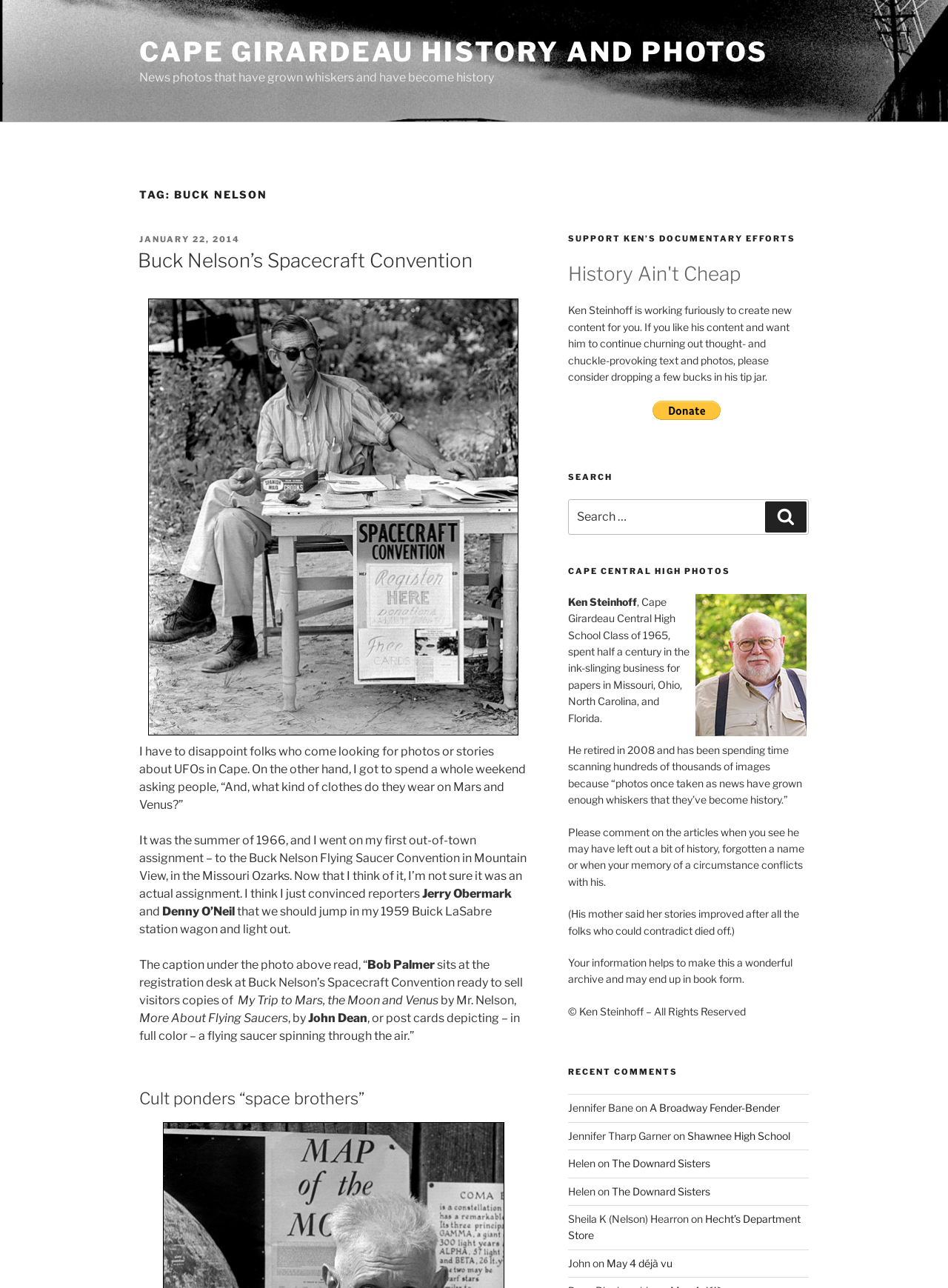Describe all the significant parts and information present on the webpage.

The webpage is an archive of historical photos and stories from Cape Girardeau, with a focus on Buck Nelson's Spacecraft Convention. At the top of the page, there is a link to "CAPE GIRARDEAU HISTORY AND PHOTOS" and a brief description of the archive. Below this, there is a heading "TAG: BUCK NELSON" which contains several subheadings and links related to Buck Nelson's Spacecraft Convention.

On the left side of the page, there is a section dedicated to the convention, featuring a heading "Buck Nelson’s Spacecraft Convention" and a link to a related article. Below this, there is an image of the convention with a caption describing the event. The section also includes several paragraphs of text describing the author's experience at the convention, including interactions with notable figures such as Jerry Obermark, Denny O’Neil, and Bob Palmer.

On the right side of the page, there are several headings and sections, including "SUPPORT KEN’S DOCUMENTARY EFFORTS", "History Ain't Cheap", and "SEARCH". The "SUPPORT KEN’S DOCUMENTARY EFFORTS" section features a button to donate to the author's documentary efforts, while the "History Ain't Cheap" section appears to be a heading with no associated content. The "SEARCH" section features a search bar and a button to search the archive.

Below these sections, there is a heading "CAPE CENTRAL HIGH PHOTOS" which features an image of the author, Ken Steinhoff, and a brief biography describing his career in journalism and his efforts to scan and archive historical photos. The section also includes several paragraphs of text describing the purpose of the archive and encouraging users to comment and contribute to the archive.

At the bottom of the page, there is a section dedicated to recent comments, featuring links to various articles and comments from users such as Jennifer Bane, Jennifer Tharp Garner, and Helen.